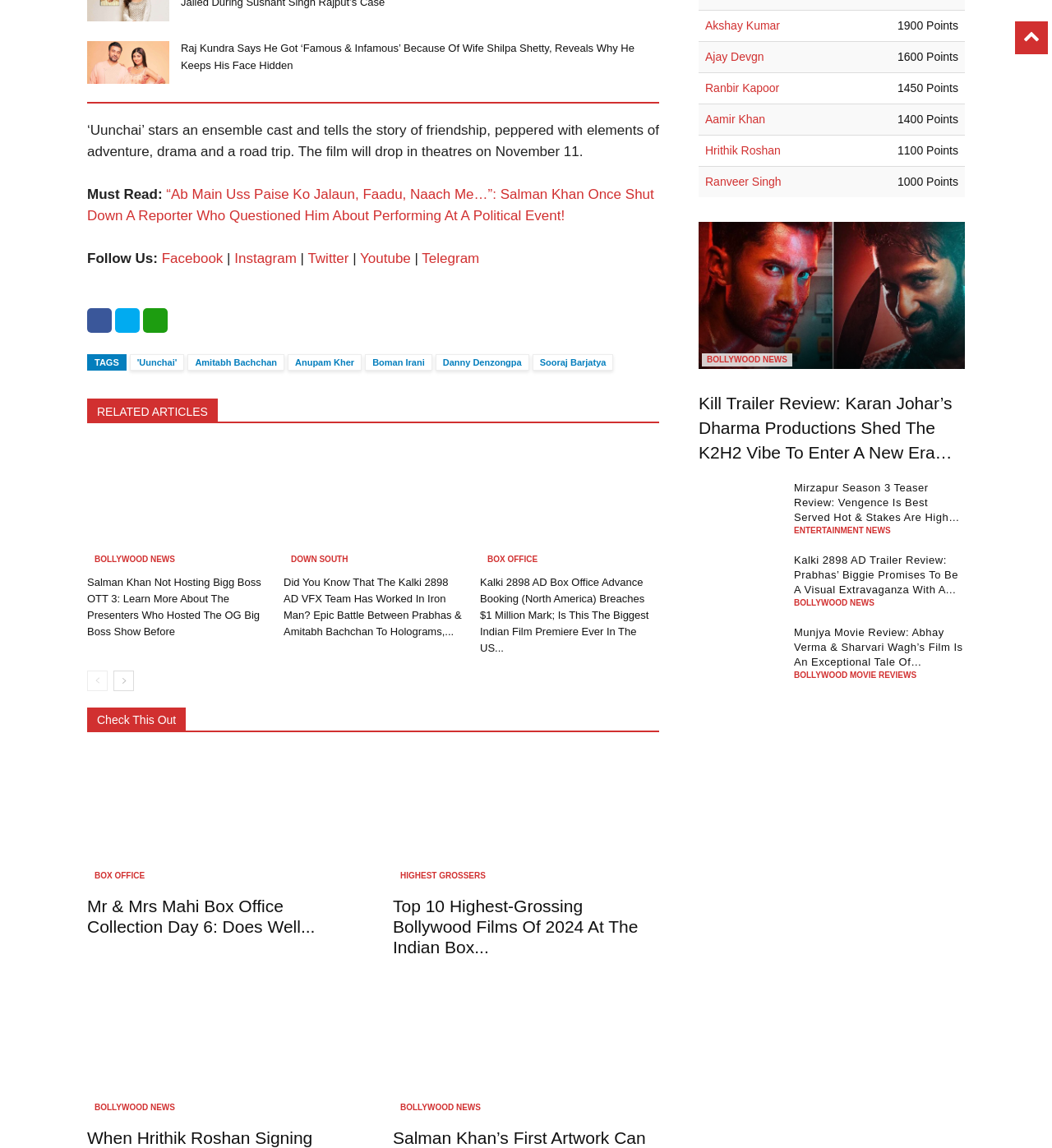Determine the bounding box coordinates of the section I need to click to execute the following instruction: "Click on the 'Uunchai' link". Provide the coordinates as four float numbers between 0 and 1, i.e., [left, top, right, bottom].

[0.172, 0.034, 0.627, 0.064]